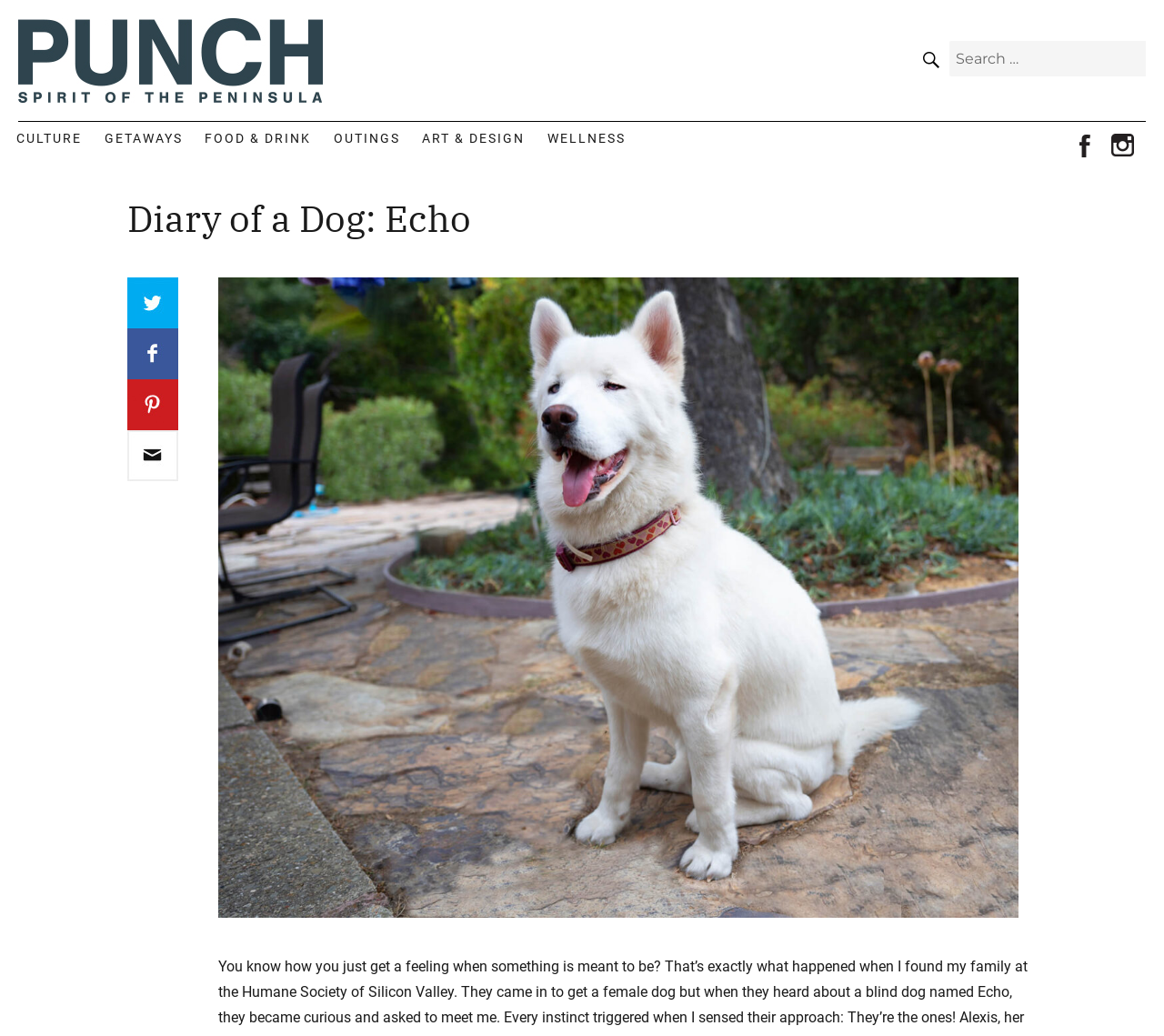Show me the bounding box coordinates of the clickable region to achieve the task as per the instruction: "go to CULTURE page".

[0.005, 0.118, 0.08, 0.15]